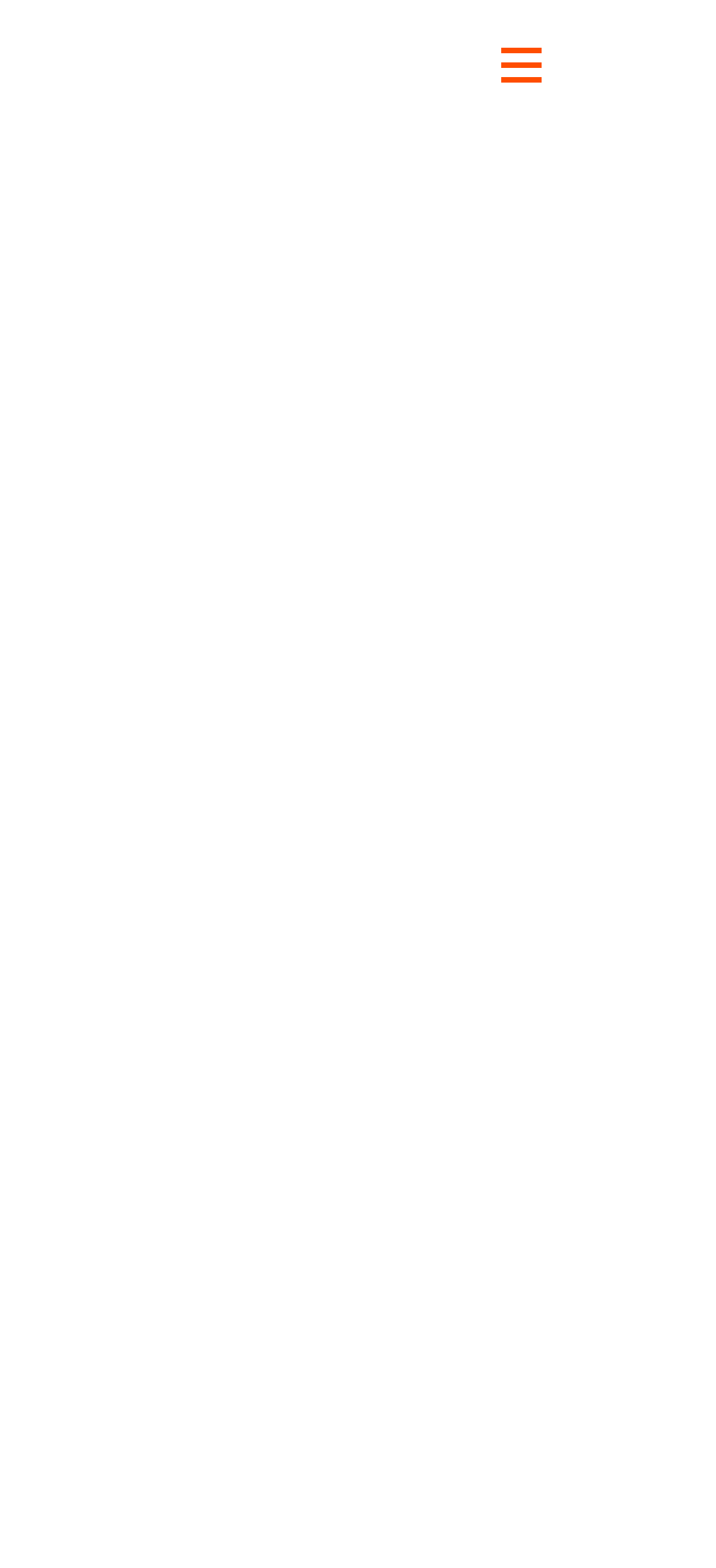Using the given description, provide the bounding box coordinates formatted as (top-left x, top-left y, bottom-right x, bottom-right y), with all values being floating point numbers between 0 and 1. Description: aria-label="Open navigation menu"

[0.664, 0.012, 0.792, 0.07]